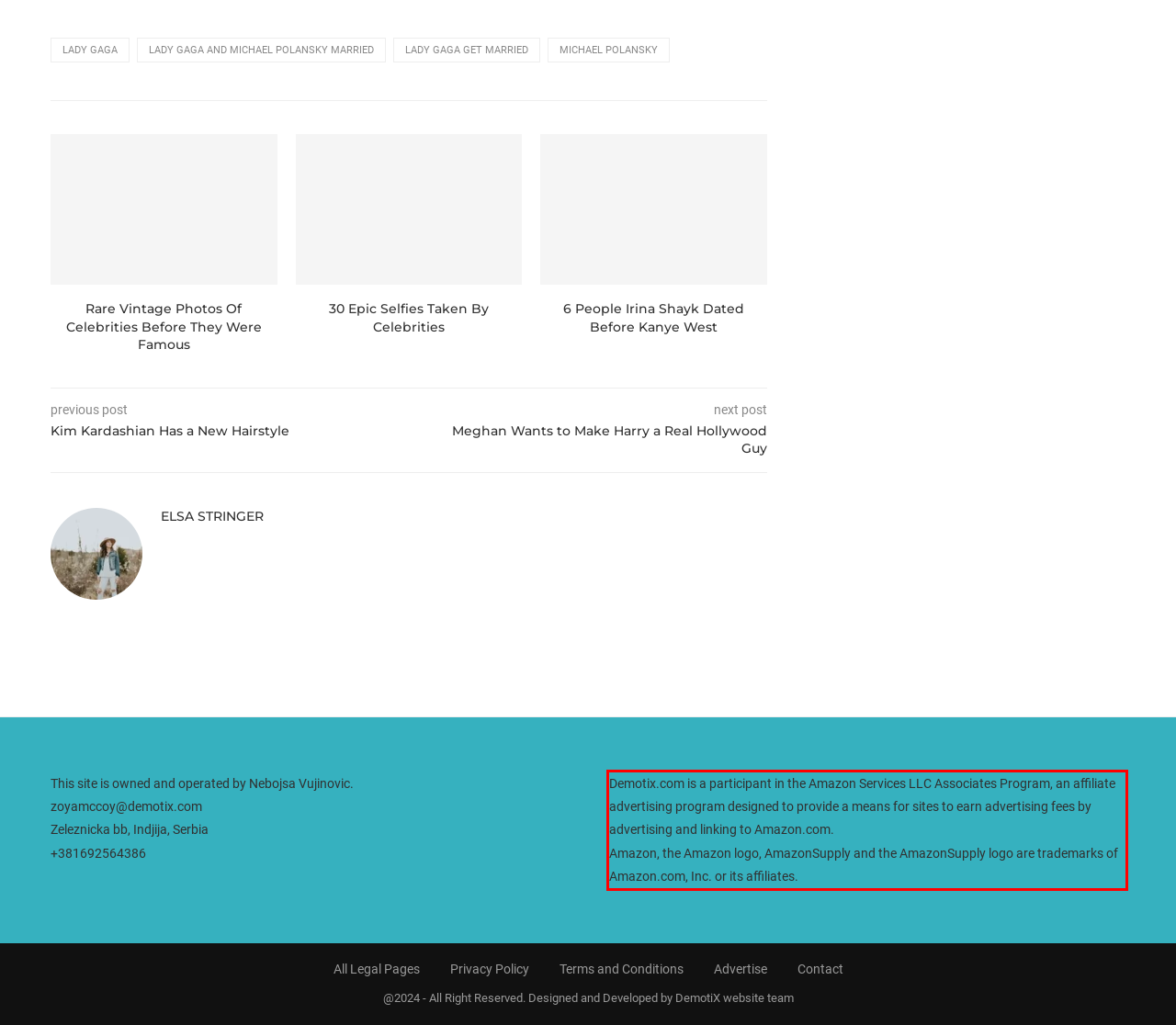From the screenshot of the webpage, locate the red bounding box and extract the text contained within that area.

Demotix.com is a participant in the Amazon Services LLC Associates Program, an affiliate advertising program designed to provide a means for sites to earn advertising fees by advertising and linking to Amazon.com. Amazon, the Amazon logo, AmazonSupply and the AmazonSupply logo are trademarks of Amazon.com, Inc. or its affiliates.